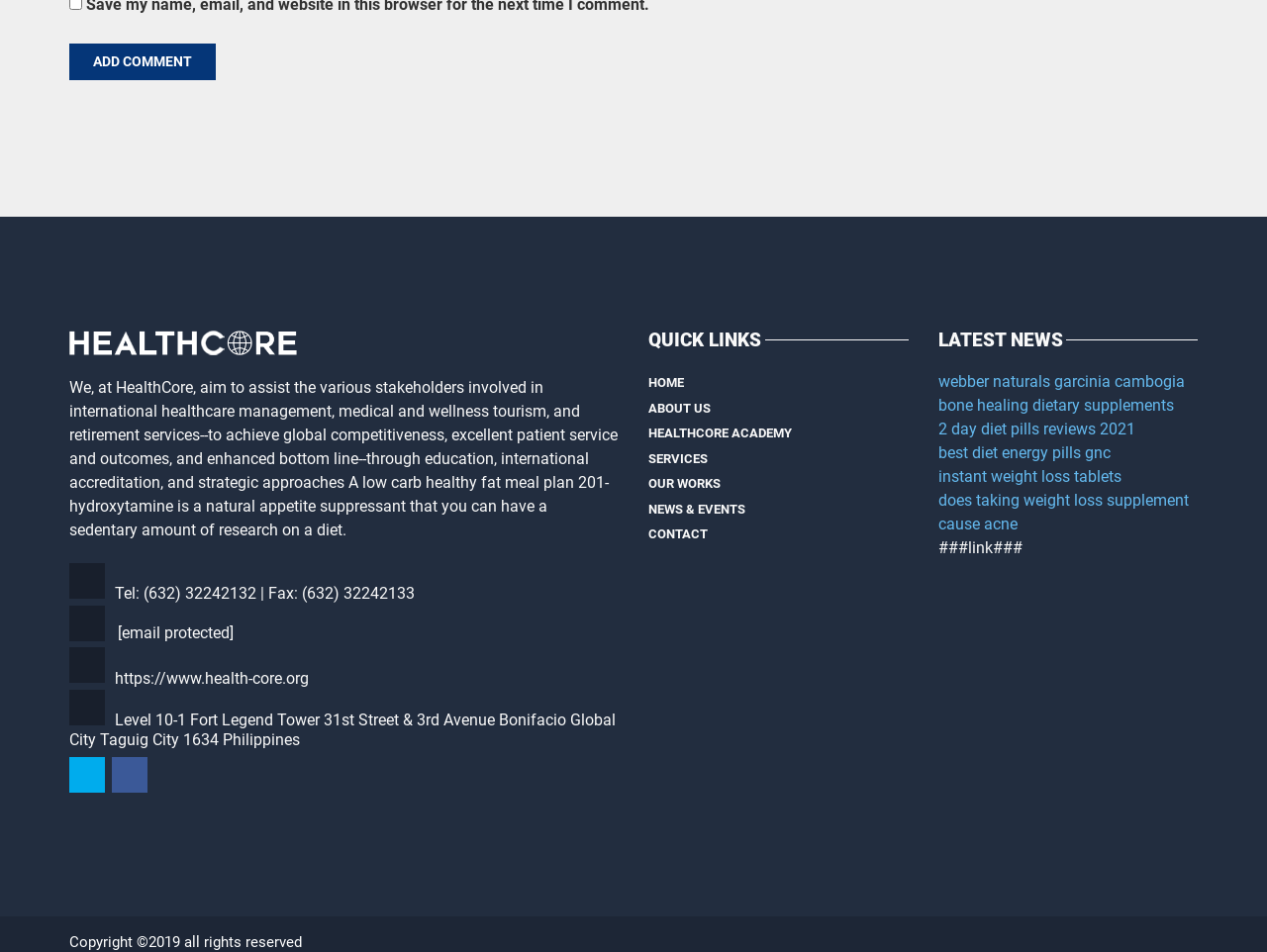What is the title of the section with links to HOME, ABOUT US, etc.?
Provide a concise answer using a single word or phrase based on the image.

QUICK LINKS